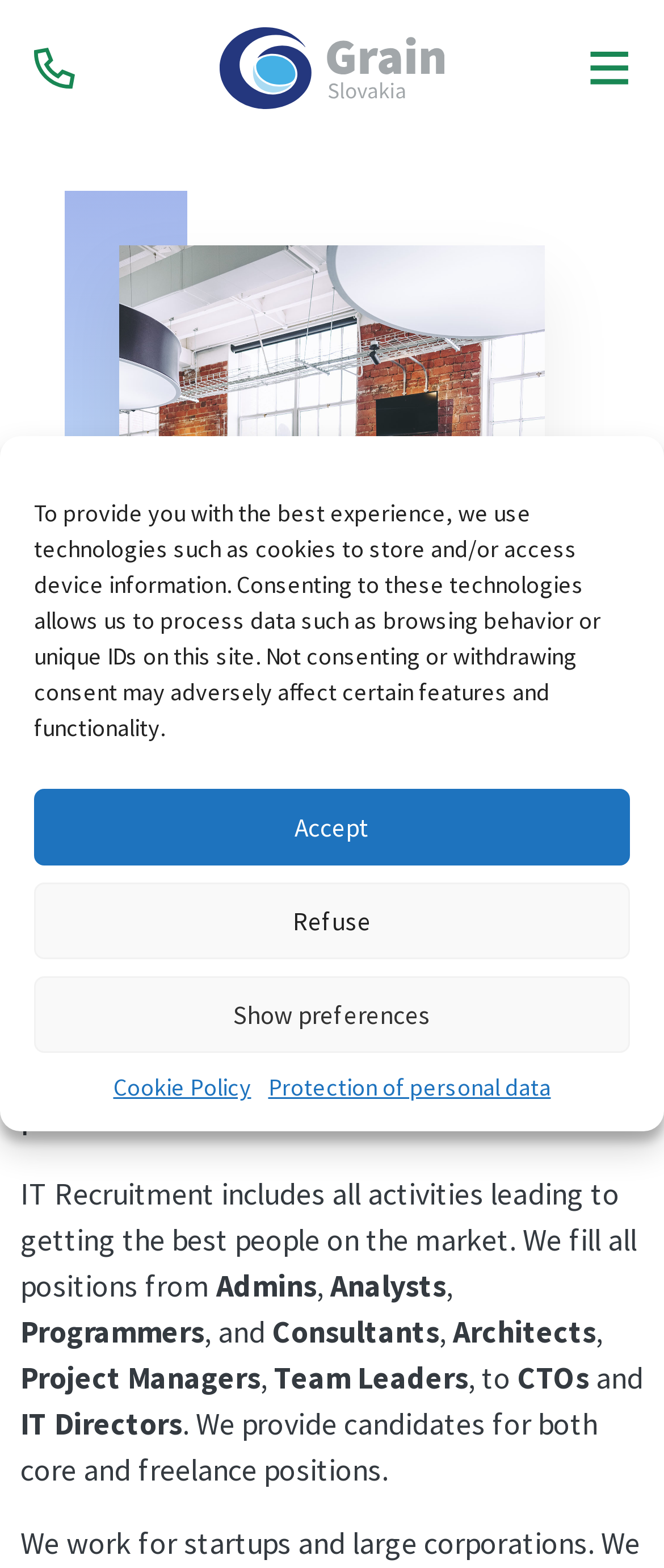Identify the primary heading of the webpage and provide its text.

Discover other services